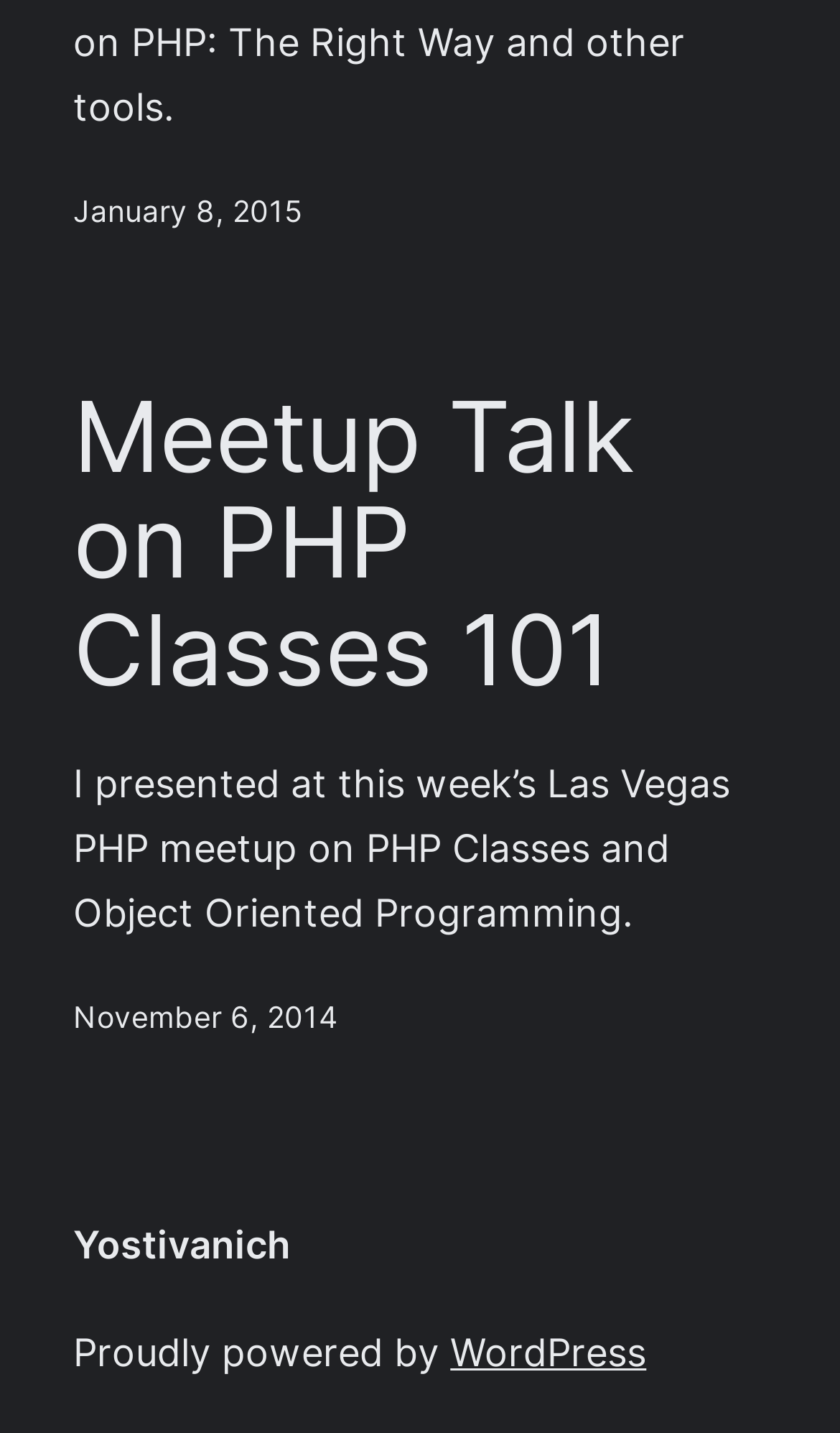What is the author's name?
Using the details from the image, give an elaborate explanation to answer the question.

I found the author's name by looking at the link element 'Yostivanich' which is located at the bottom of the webpage, typically where author information is placed.